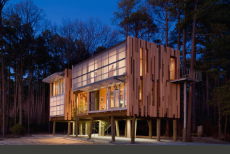Give a comprehensive caption for the image.

The image showcases the Loblolly House, an innovative architectural design that elegantly integrates with its natural surroundings. Set amidst a forest, the structure features a unique facade constructed from vertically staggered wooden siding, evoking the shapes and patterns of the trees. The design emphasizes transparency and light, with large windows that allow for ample natural illumination and stunning views of the landscape, while the raised foundation enhances its connection to the environment and minimizes impact on the ground below. This off-site fabricated home, designed by Peter Aaron of OTTO, reflects modern sustainable practices, showcasing a blend of aesthetics and functionality in harmony with the Chesapeake Bay area. The warm glow emanating from the interior hints at a welcoming atmosphere, inviting viewers to explore the beauty of contemporary living intertwined with nature.